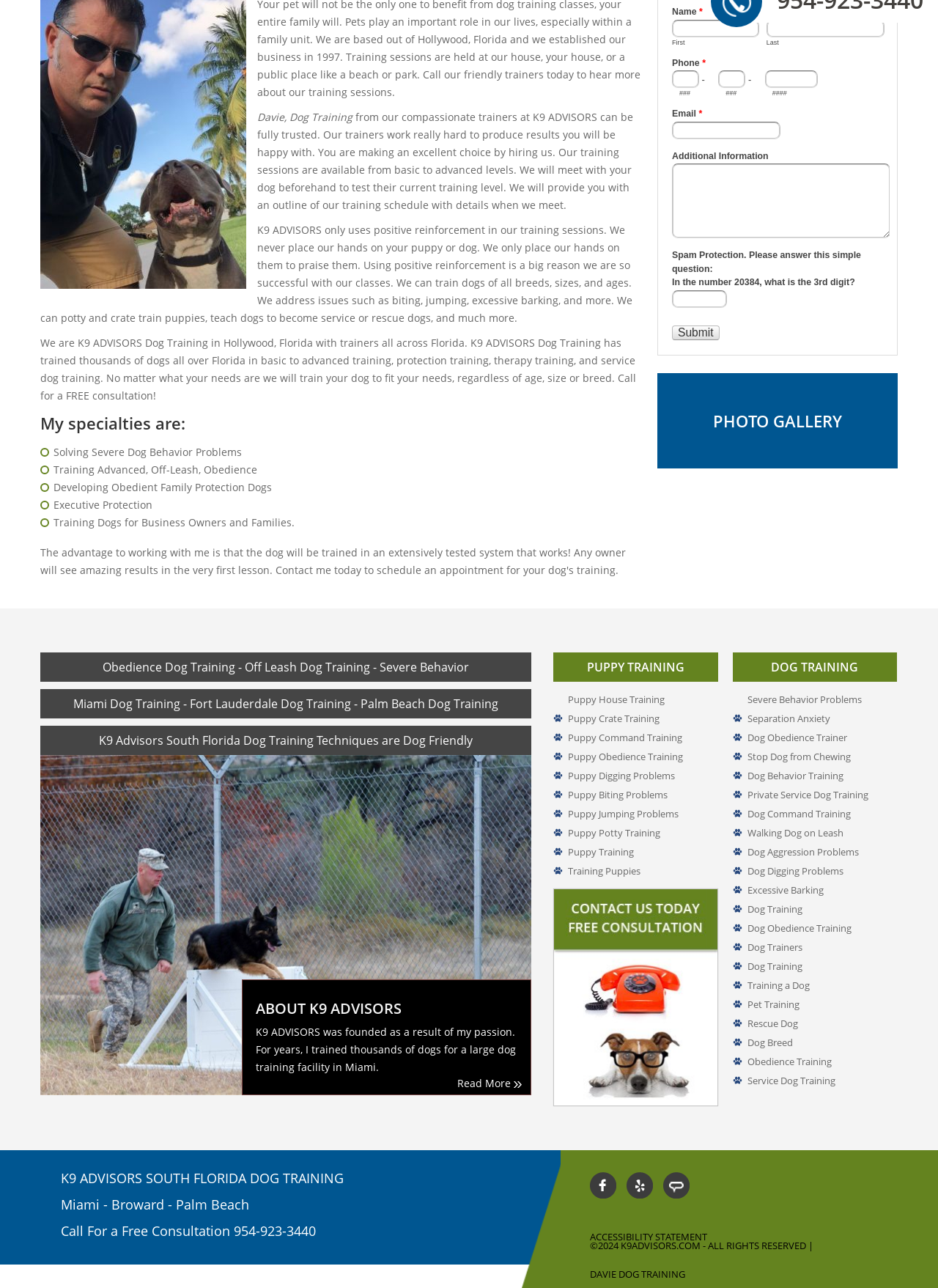Using the webpage screenshot and the element description All Posts, determine the bounding box coordinates. Specify the coordinates in the format (top-left x, top-left y, bottom-right x, bottom-right y) with values ranging from 0 to 1.

None